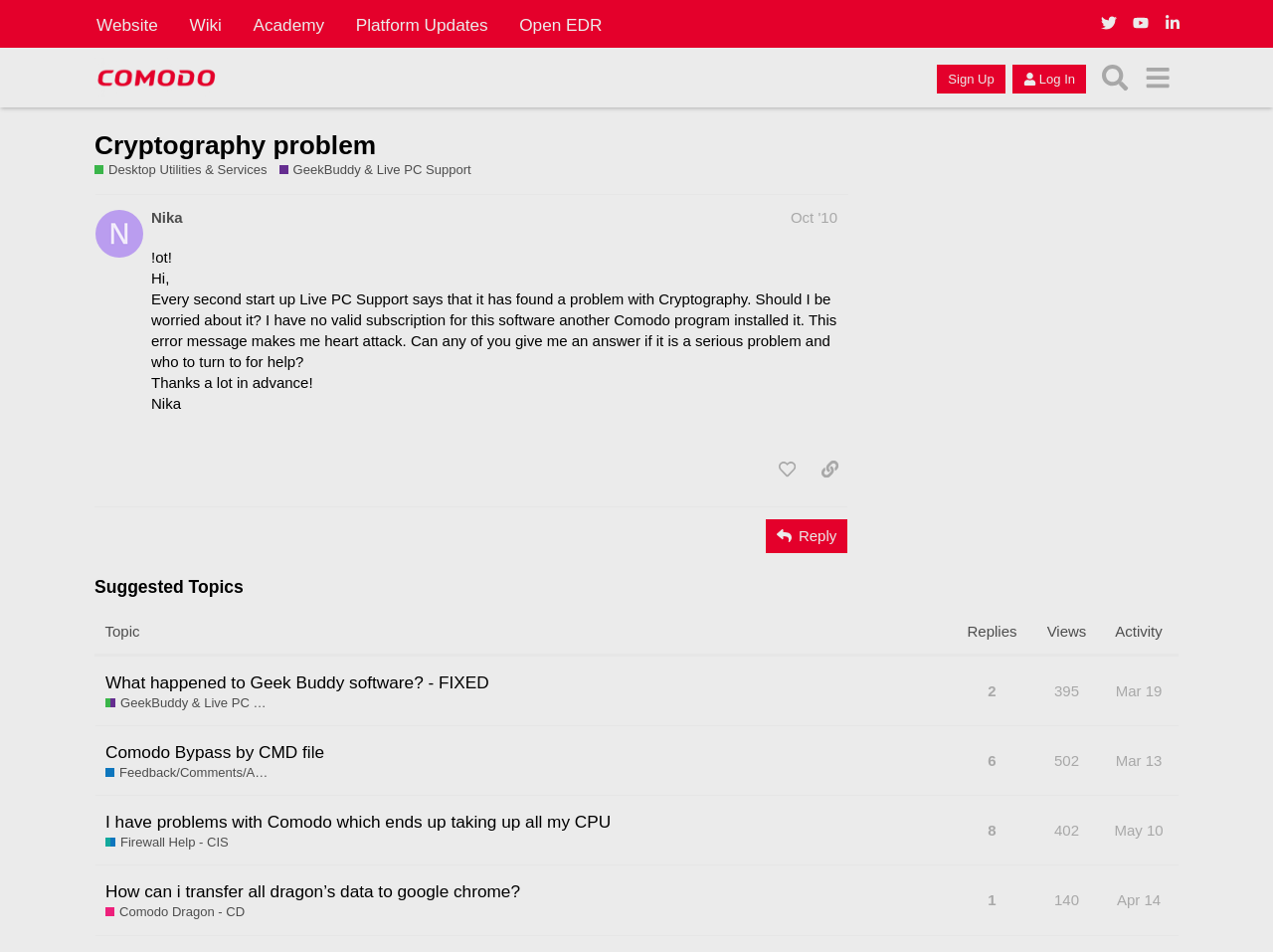Refer to the screenshot and answer the following question in detail:
What is the name of the software that is mentioned in the first post?

In the first post, the user mentions that 'Every second start up Live PC Support says that it has found a problem with Cryptography'.